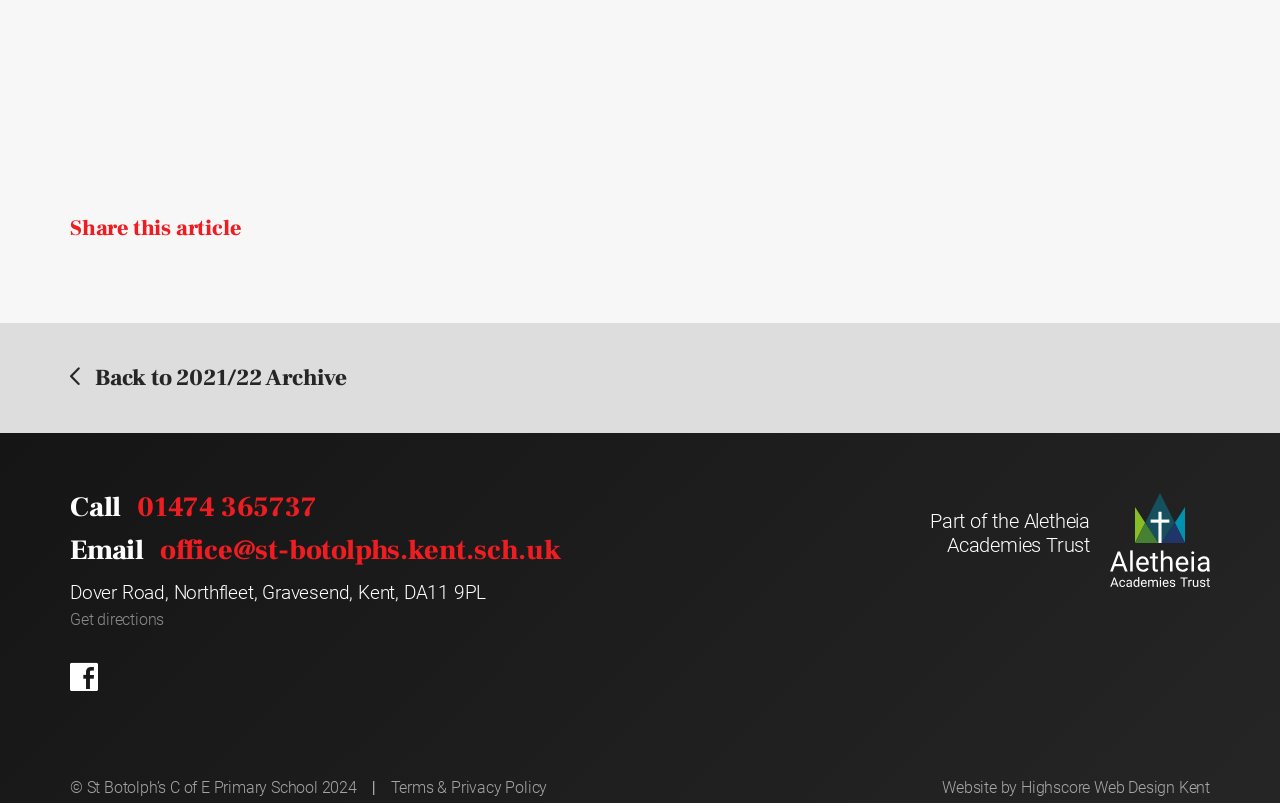Using a single word or phrase, answer the following question: 
What is the name of the trust that St Botolph's C of E Primary School is part of?

Aletheia Academies Trust